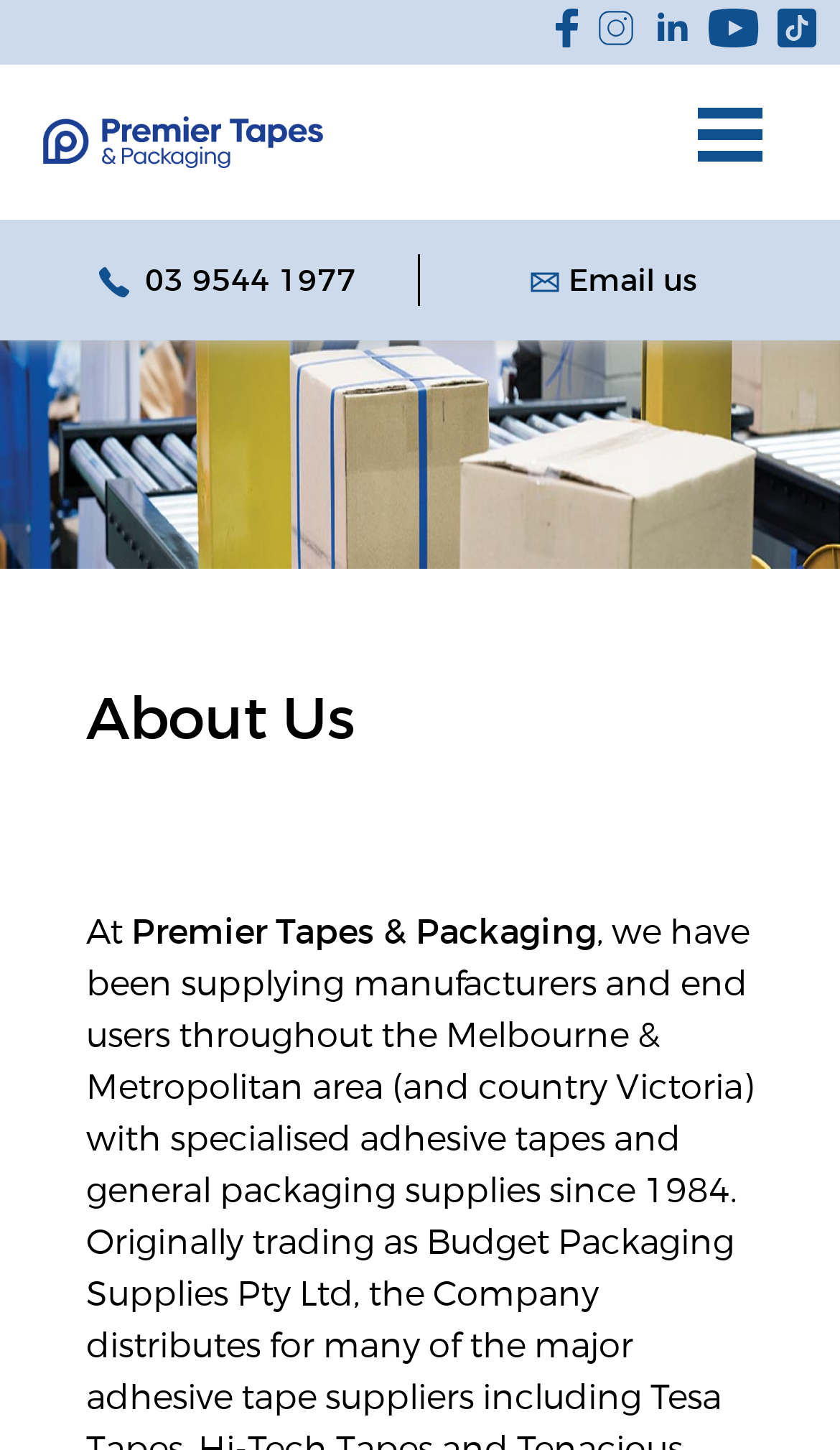Is there a phone number?
Please elaborate on the answer to the question with detailed information.

I found a link with the text '03 9544 1977', which appears to be a phone number.